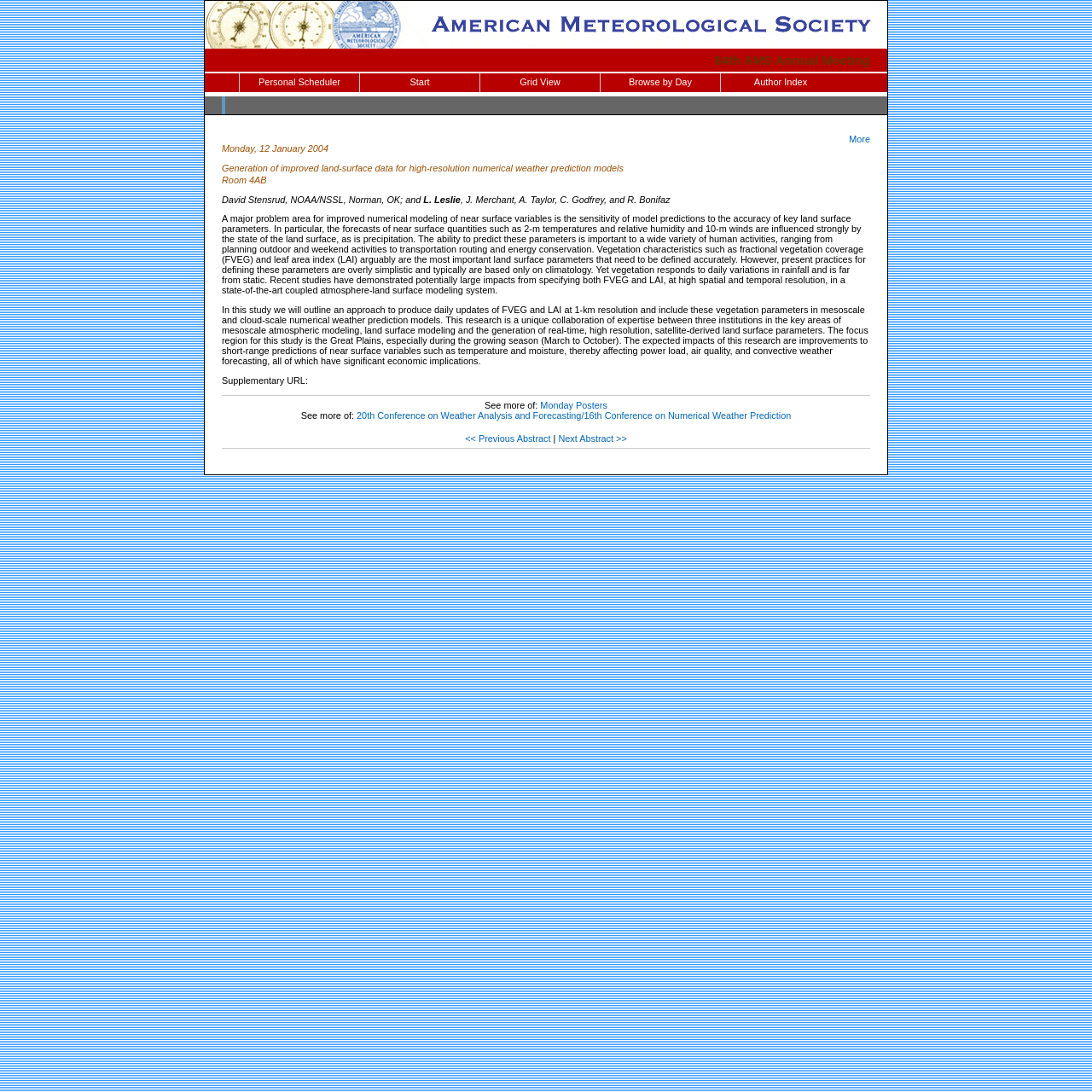Determine the bounding box coordinates for the HTML element mentioned in the following description: "84th AMS Annual Meeting". The coordinates should be a list of four floats ranging from 0 to 1, represented as [left, top, right, bottom].

[0.654, 0.048, 0.797, 0.062]